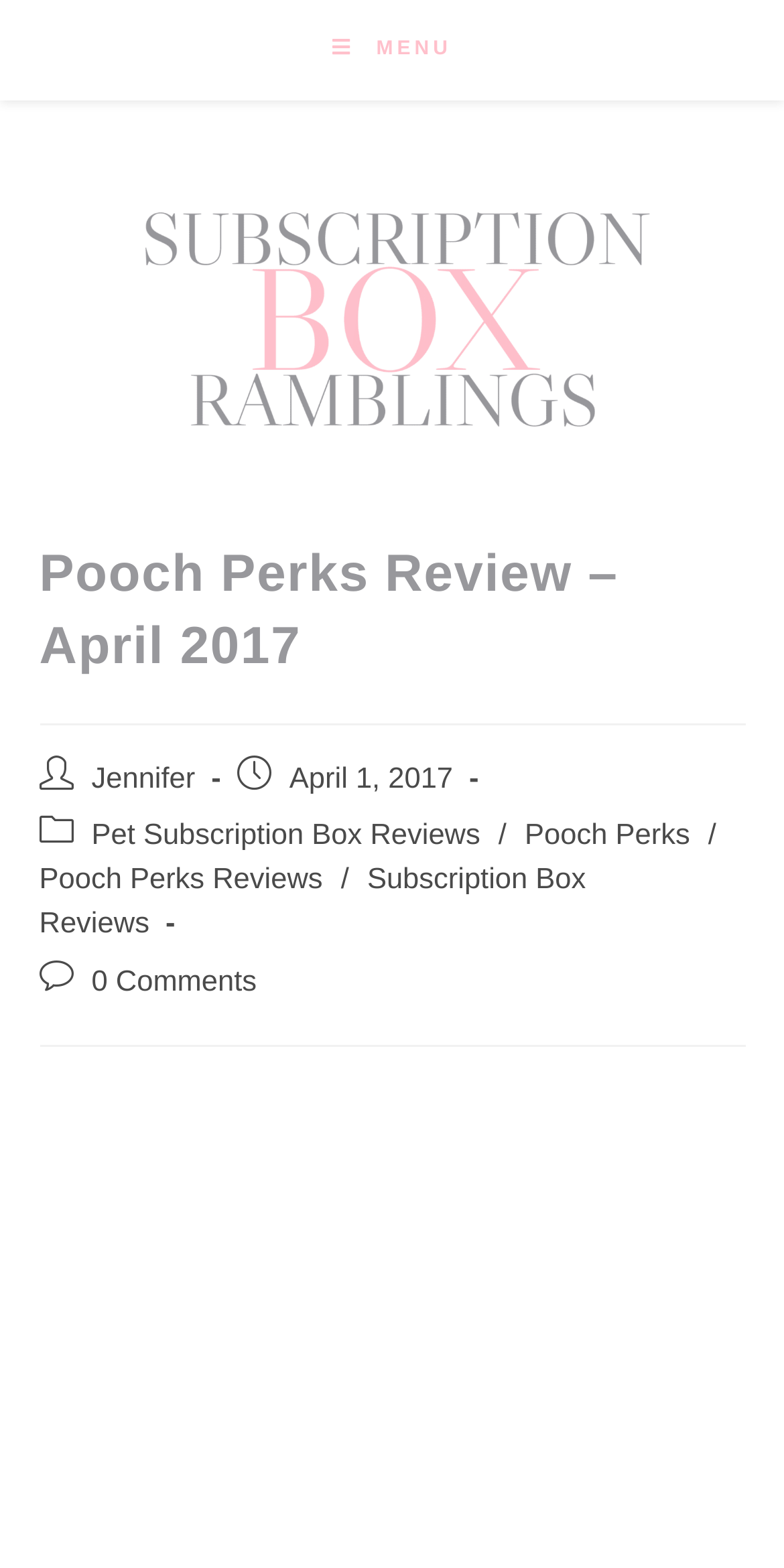Show me the bounding box coordinates of the clickable region to achieve the task as per the instruction: "Read the post written by 'Jennifer'".

[0.117, 0.486, 0.249, 0.507]